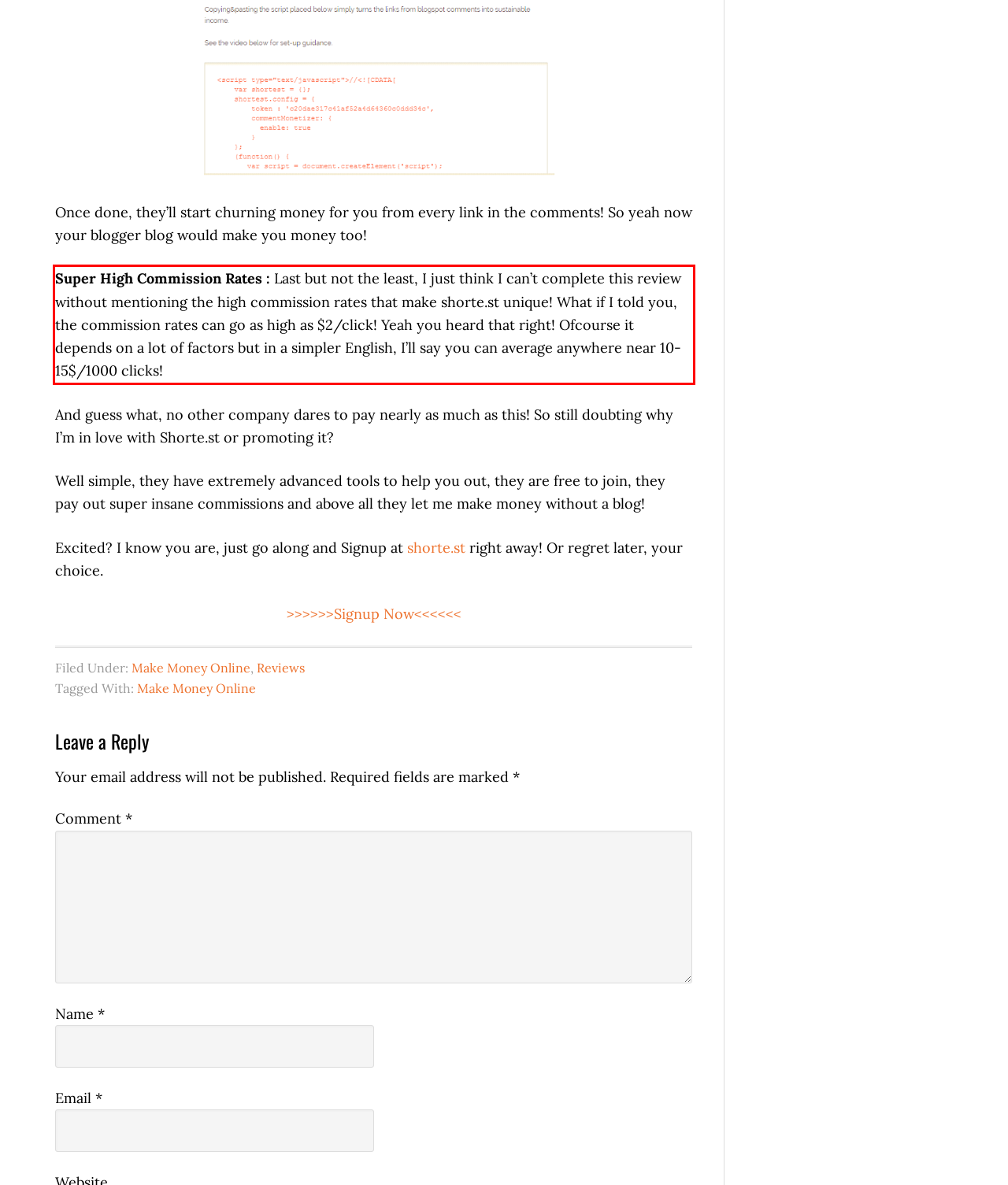Identify the text inside the red bounding box in the provided webpage screenshot and transcribe it.

Super High Commission Rates : Last but not the least, I just think I can’t complete this review without mentioning the high commission rates that make shorte.st unique! What if I told you, the commission rates can go as high as $2/click! Yeah you heard that right! Ofcourse it depends on a lot of factors but in a simpler English, I’ll say you can average anywhere near 10-15$/1000 clicks!